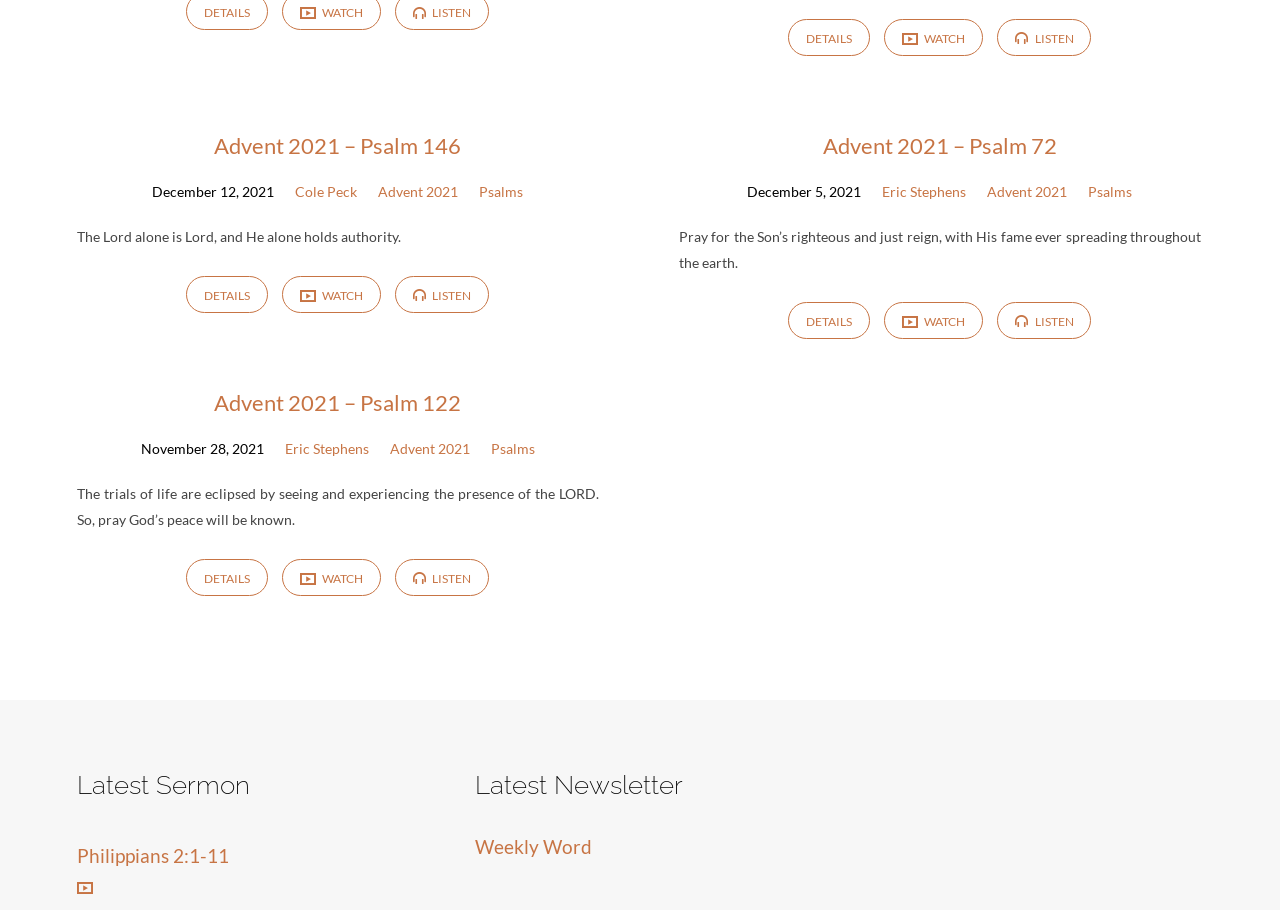Please provide the bounding box coordinate of the region that matches the element description: Advent 2021 – Psalm 146. Coordinates should be in the format (top-left x, top-left y, bottom-right x, bottom-right y) and all values should be between 0 and 1.

[0.167, 0.145, 0.36, 0.175]